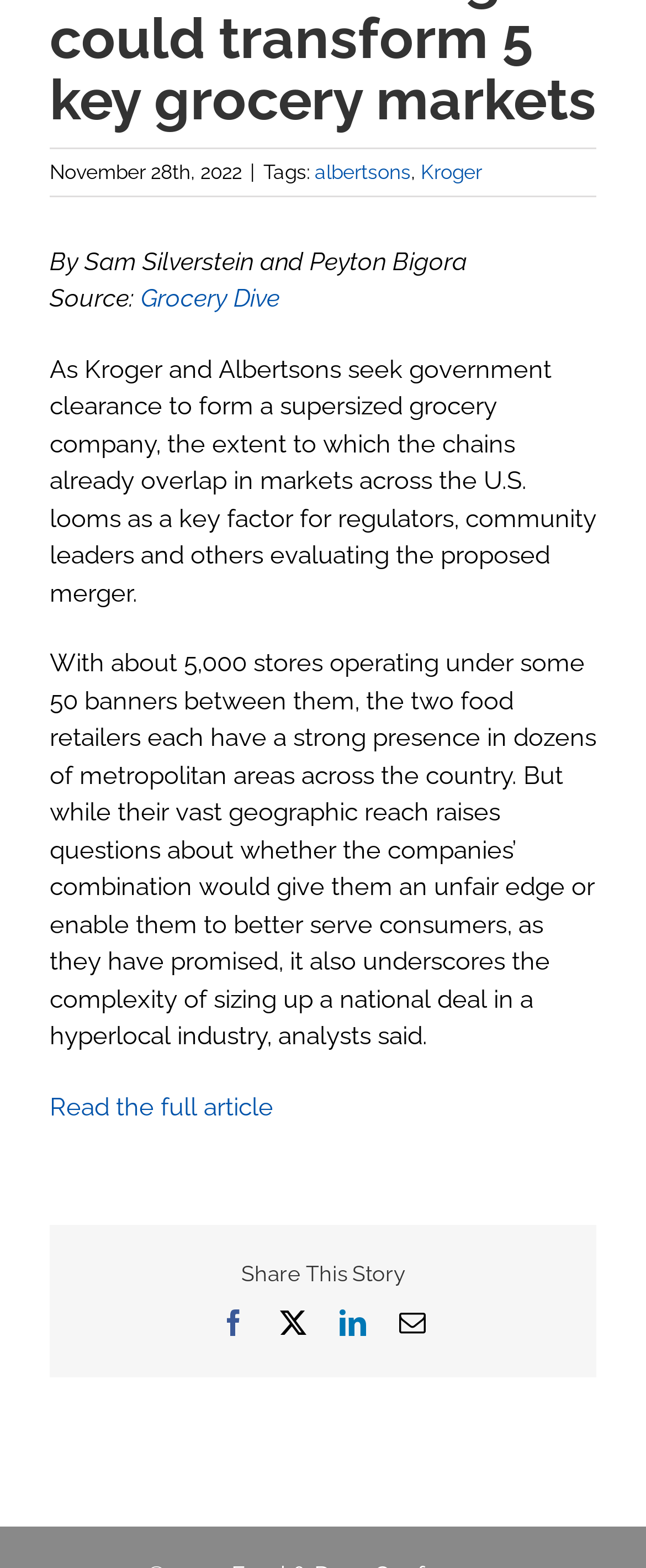Please find the bounding box coordinates in the format (top-left x, top-left y, bottom-right x, bottom-right y) for the given element description. Ensure the coordinates are floating point numbers between 0 and 1. Description: Grocery Dive

[0.218, 0.181, 0.433, 0.2]